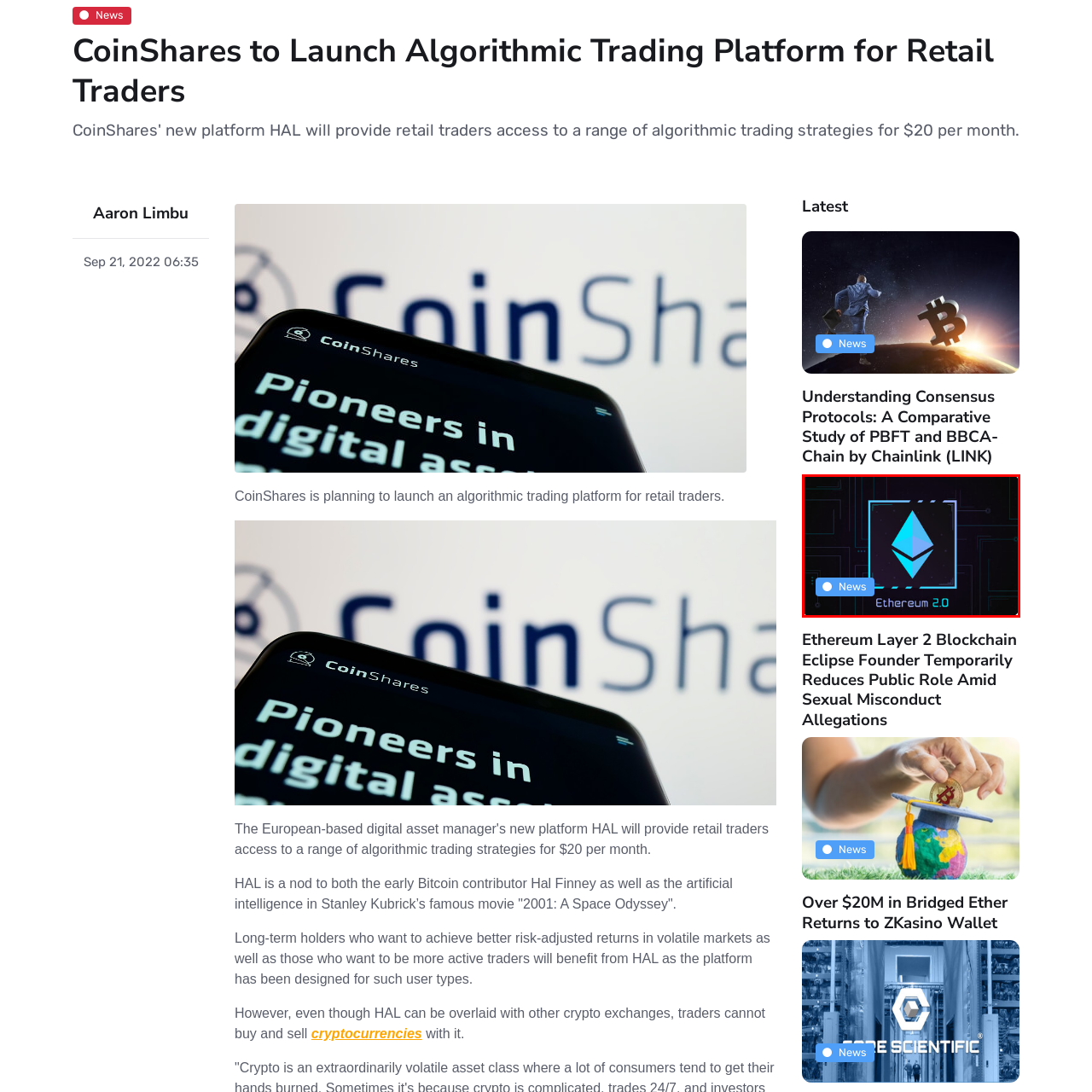What does the 'News' label in the top left corner indicate?
Focus on the image enclosed by the red bounding box and elaborate on your answer to the question based on the visual details present.

The blue label marked 'News' in the top left corner suggests that this visual is related to recent updates or announcements concerning Ethereum 2.0, reflecting its importance in the cryptocurrency landscape.